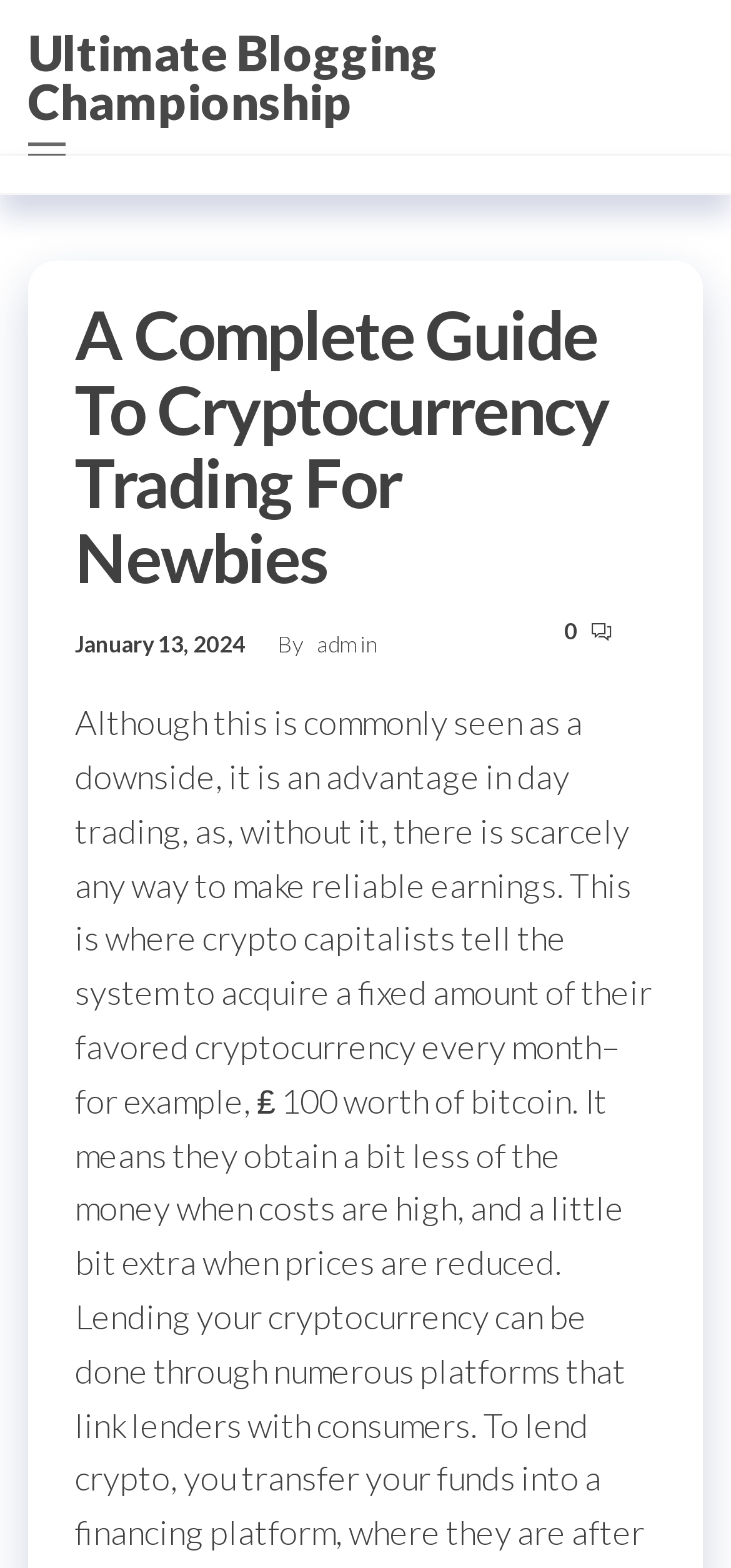Summarize the webpage with a detailed and informative caption.

The webpage is a blog post titled "A Complete Guide To Cryptocurrency Trading For Newbies" and is part of the "Ultimate Blogging Championship". At the top left, there is a link to the "Ultimate Blogging Championship" and a button to "Open Menu". 

Below the title, there is a heading that repeats the title of the blog post. The date "January 13, 2024" is displayed to the right of the title, followed by the author's name "admin" which is a clickable link. 

On the right side of the page, there is a link with the text "0". The main content of the blog post is not described in the provided accessibility tree, but the meta description mentions that it discusses the advantages of a certain aspect in day trading.